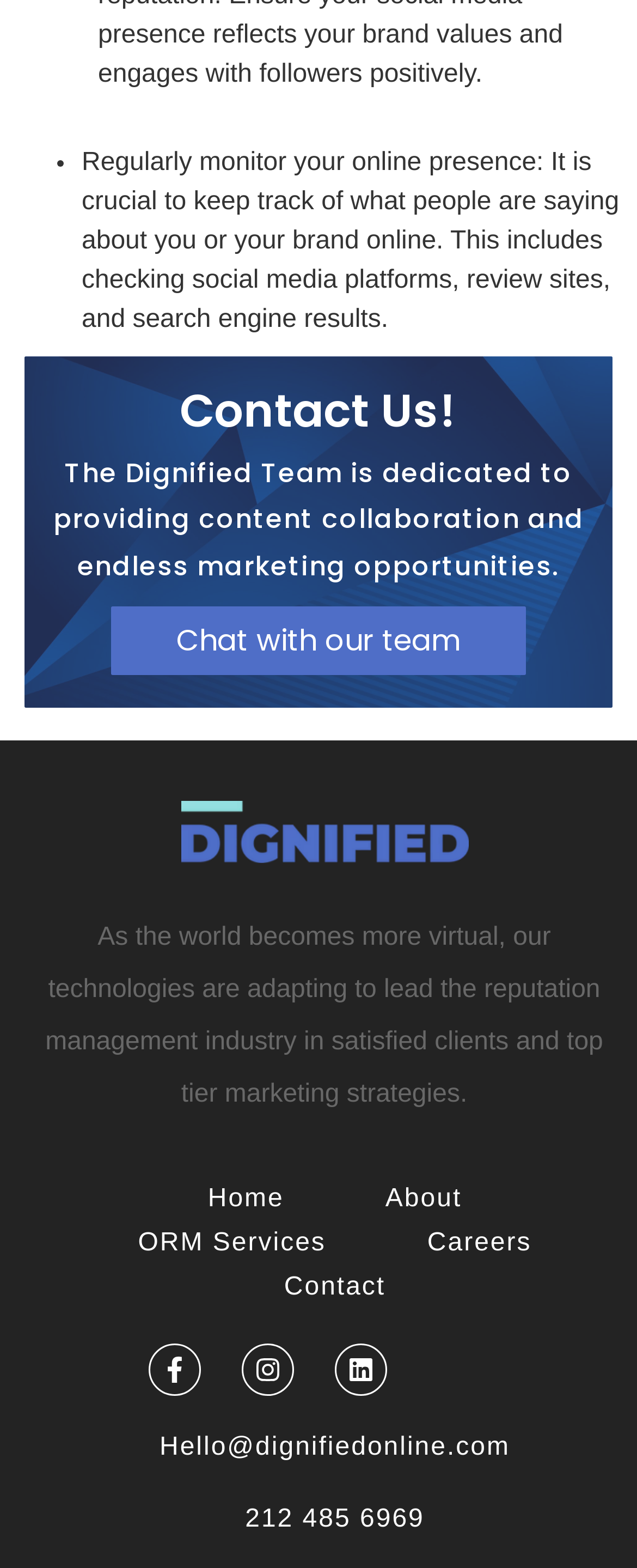Identify the bounding box coordinates necessary to click and complete the given instruction: "Send an email to Hello@dignifiedonline.com".

[0.051, 0.911, 0.931, 0.936]